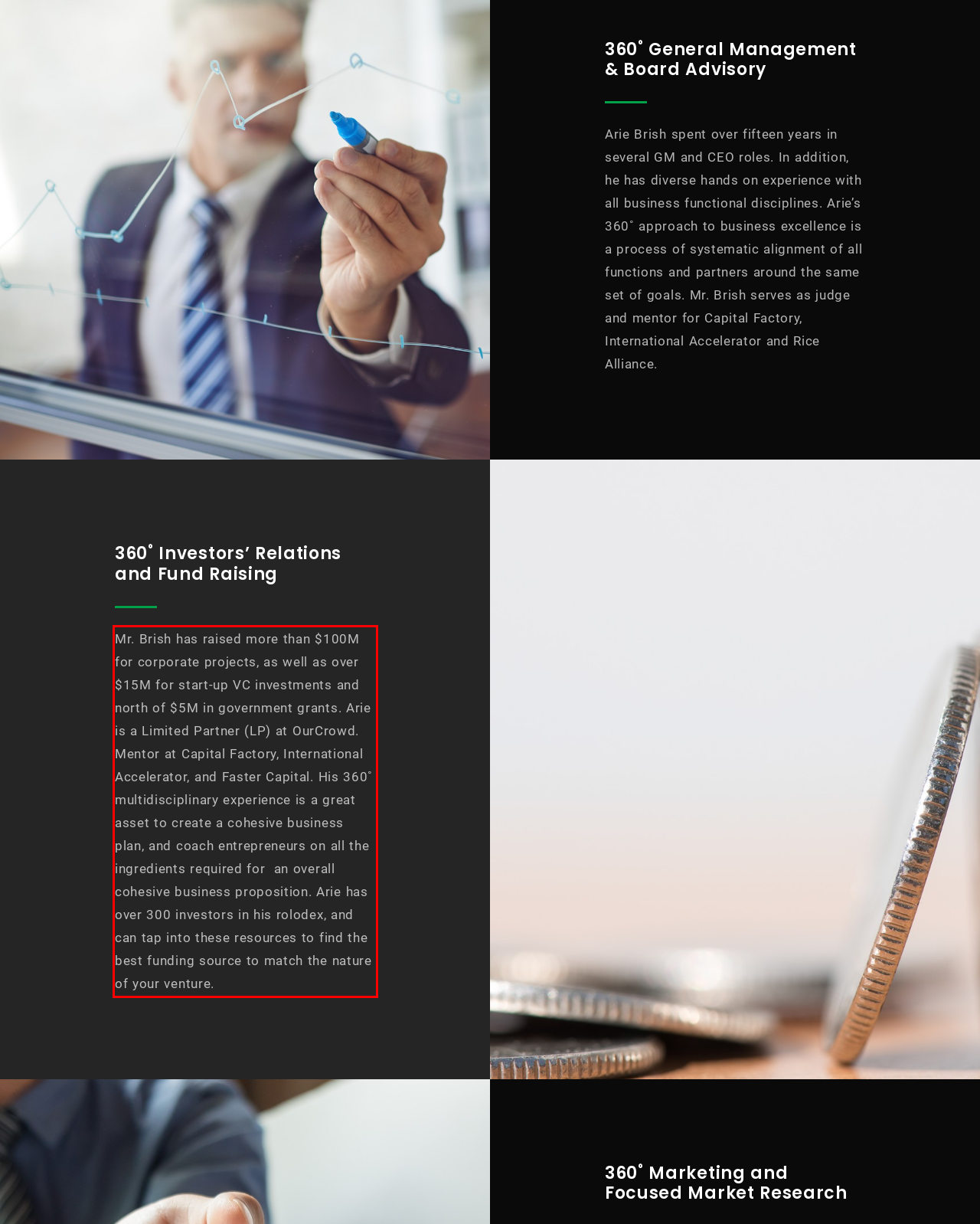Given the screenshot of the webpage, identify the red bounding box, and recognize the text content inside that red bounding box.

Mr. Brish has raised more than $100M for corporate projects, as well as over $15M for start-up VC investments and north of $5M in government grants. Arie is a Limited Partner (LP) at OurCrowd. Mentor at Capital Factory, International Accelerator, and Faster Capital. His 360˚ multidisciplinary experience is a great asset to create a cohesive business plan, and coach entrepreneurs on all the ingredients required for an overall cohesive business proposition. Arie has over 300 investors in his rolodex, and can tap into these resources to find the best funding source to match the nature of your venture.